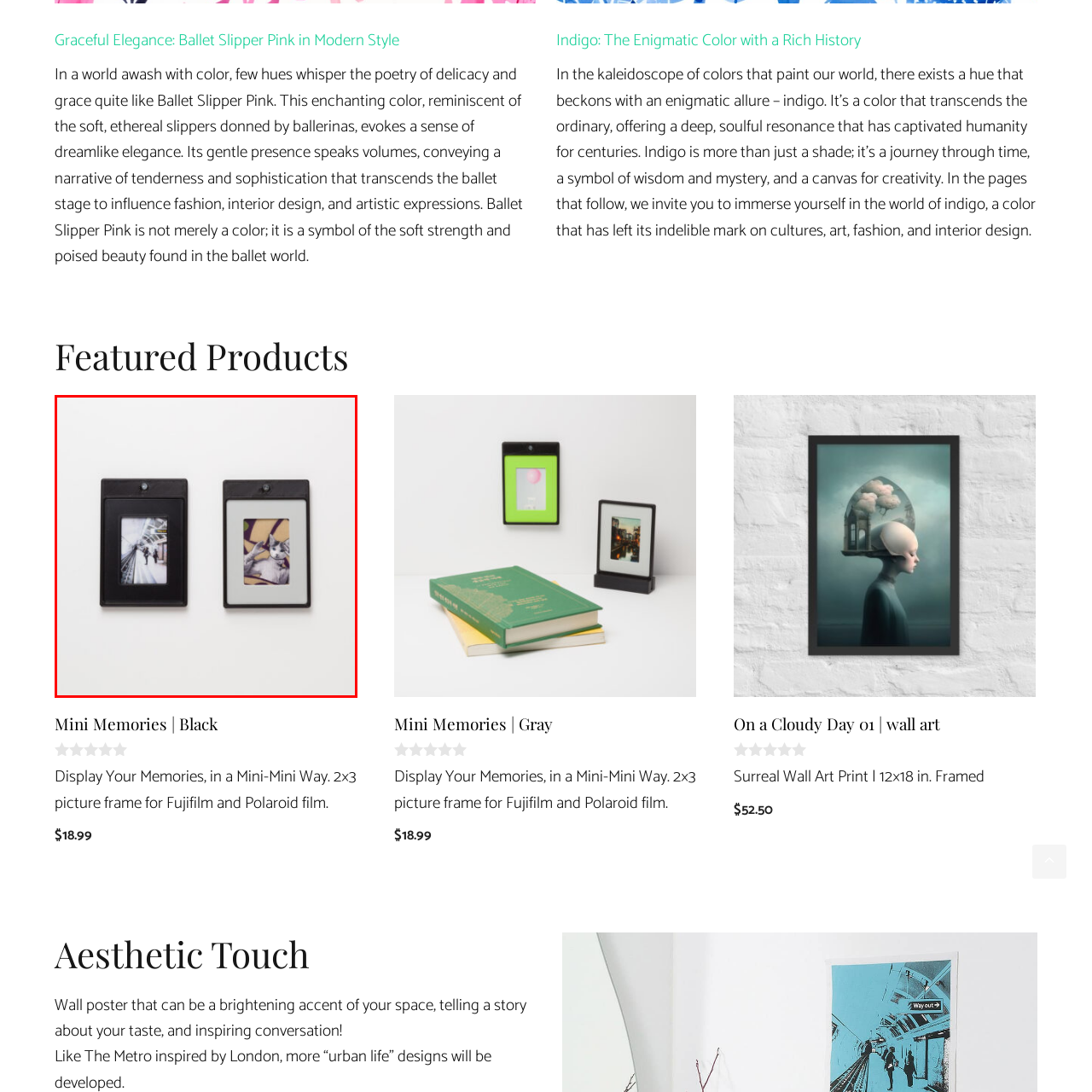What is the color of the photograph in the left frame?
Please analyze the segment of the image inside the red bounding box and respond with a single word or phrase.

Black-and-white